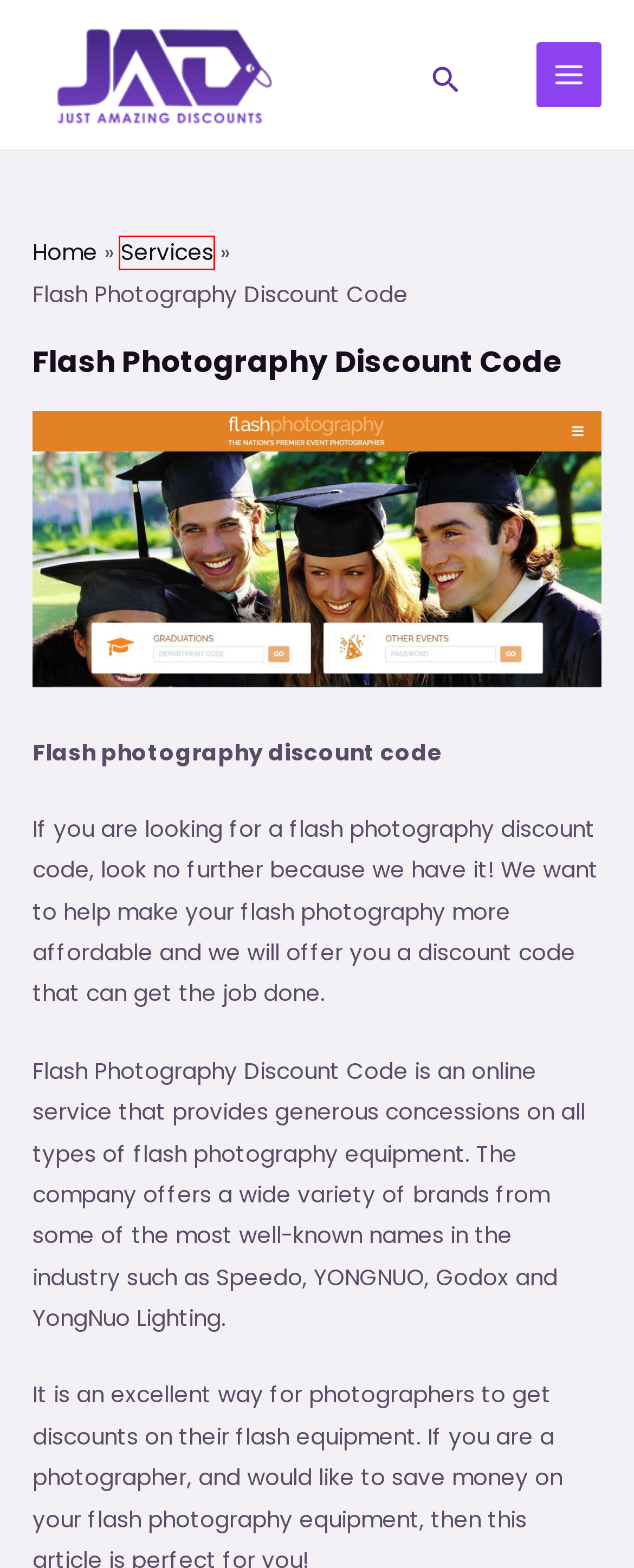Examine the screenshot of a webpage with a red bounding box around a specific UI element. Identify which webpage description best matches the new webpage that appears after clicking the element in the red bounding box. Here are the candidates:
A. Find Coupons, Discount Codes, Voucher Codes Deals by Store or Category
B. Ebay Lowes Coupon – JUST AMAZING DISCOUNTS
C. Bungii Promo Code – JUST AMAZING DISCOUNTS
D. Newegg Discount Code 20 Off – JUST AMAZING DISCOUNTS
E. Services – JUST AMAZING DISCOUNTS
F. Texture Promo Codes – JUST AMAZING DISCOUNTS
G. 8th Wonder Promos – JUST AMAZING DISCOUNTS
H. JUST AMAZING DISCOUNTS

E